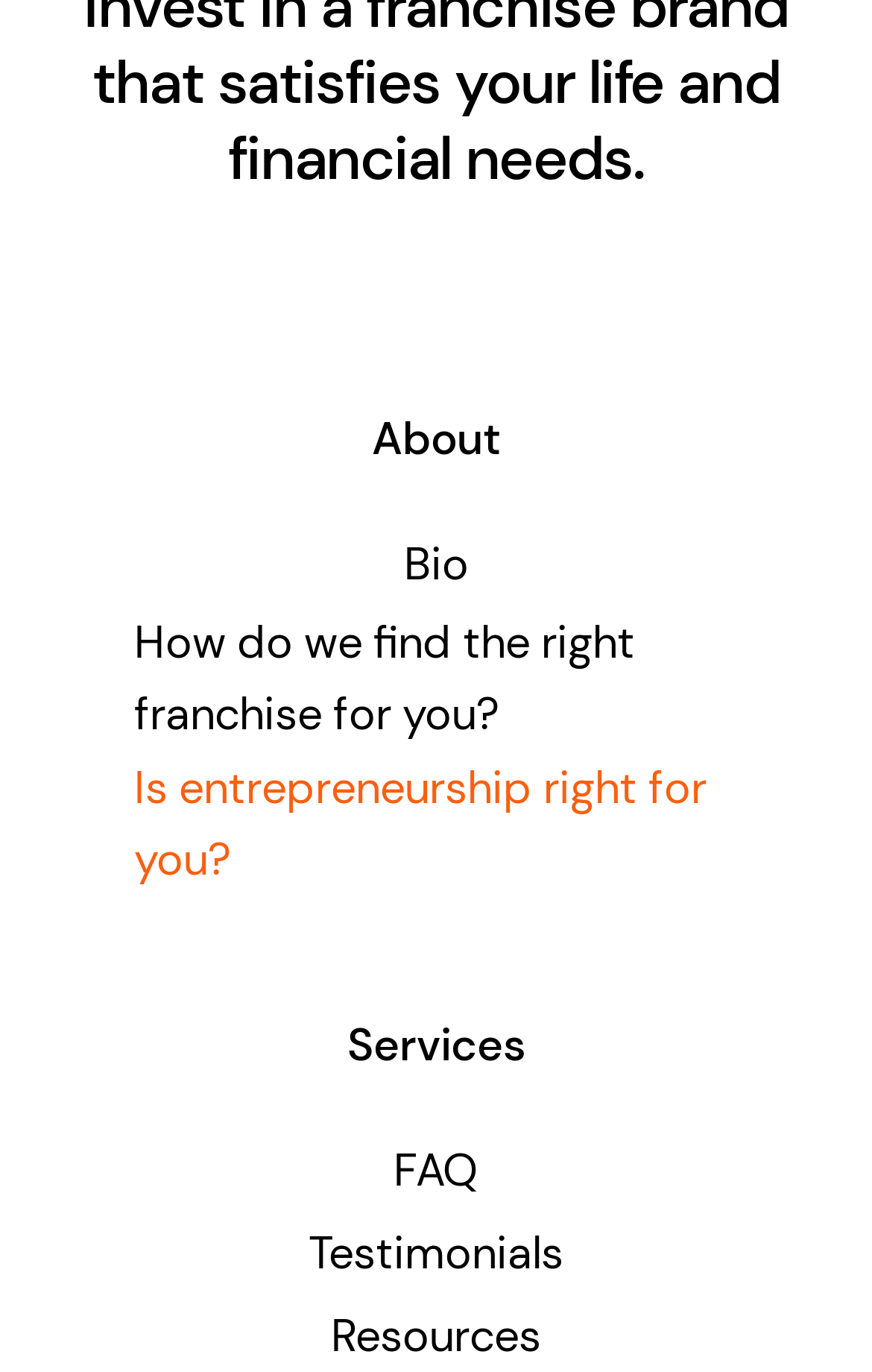Specify the bounding box coordinates (top-left x, top-left y, bottom-right x, bottom-right y) of the UI element in the screenshot that matches this description: Is entrepreneurship right for you?

[0.077, 0.548, 0.923, 0.652]